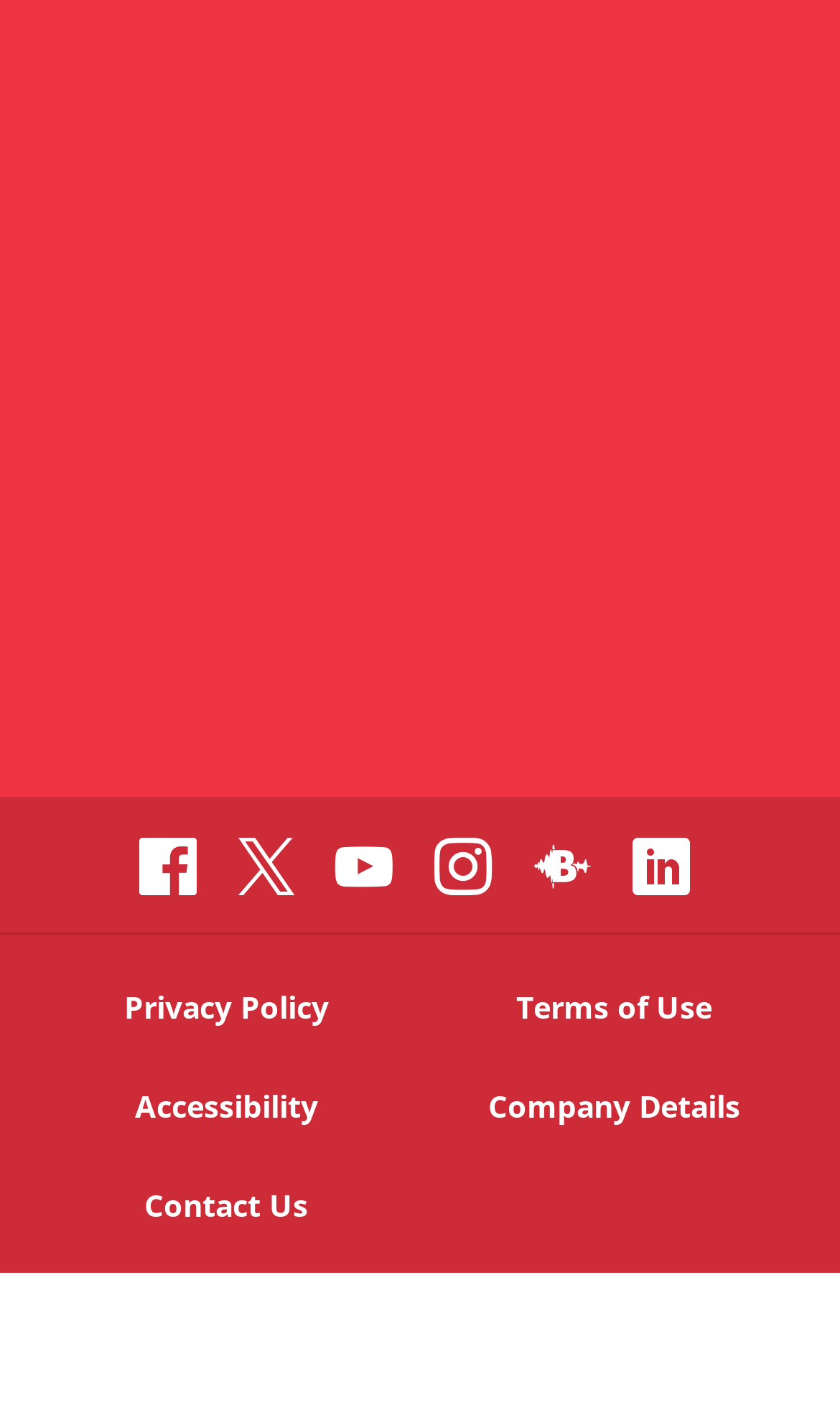Provide a short answer to the following question with just one word or phrase: What is the last link in the footer navigation?

Contact Us